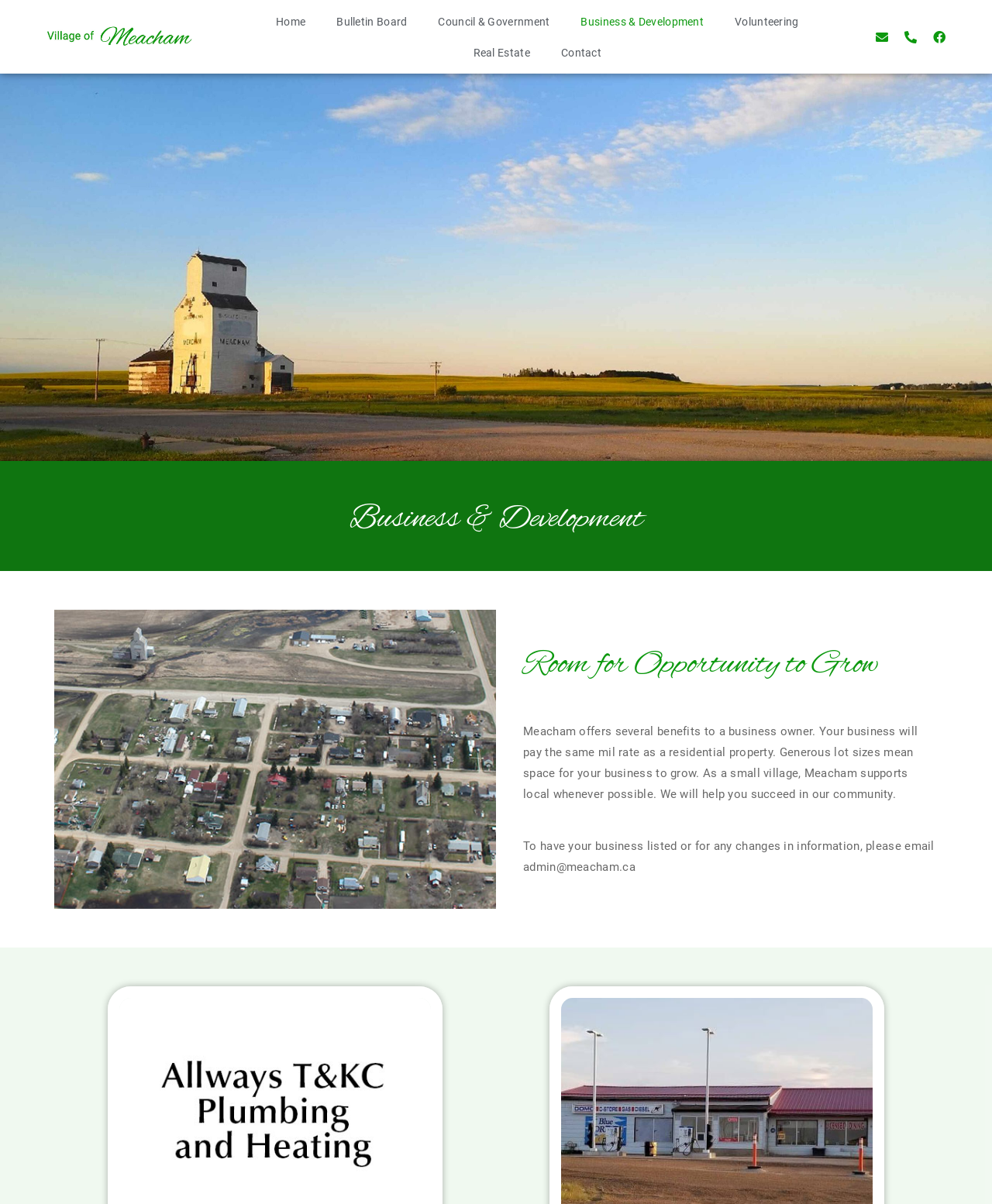Examine the image and give a thorough answer to the following question:
What is the purpose of the 'Business & Development' section?

The 'Business & Development' section appears to be providing information and benefits for business owners, as indicated by the heading 'Business & Development' and the subsequent text that discusses the advantages of having a business in Meacham.